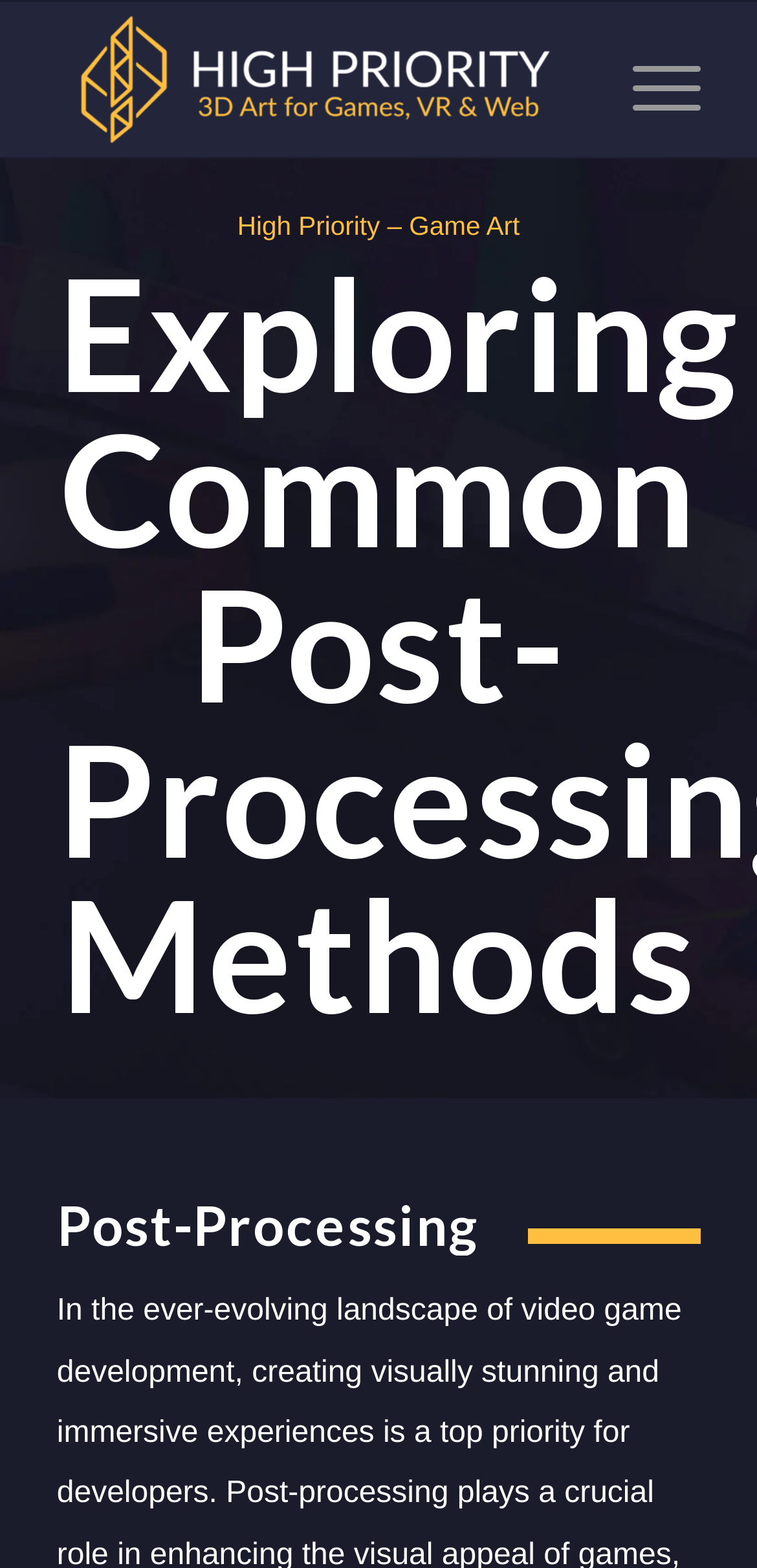Is there a menu on the webpage?
Please use the image to provide an in-depth answer to the question.

I inferred this answer by looking at the menuitem element 'Menu' which has a bounding box of [0.784, 0.001, 0.925, 0.1]. This suggests that there is a menu on the webpage.